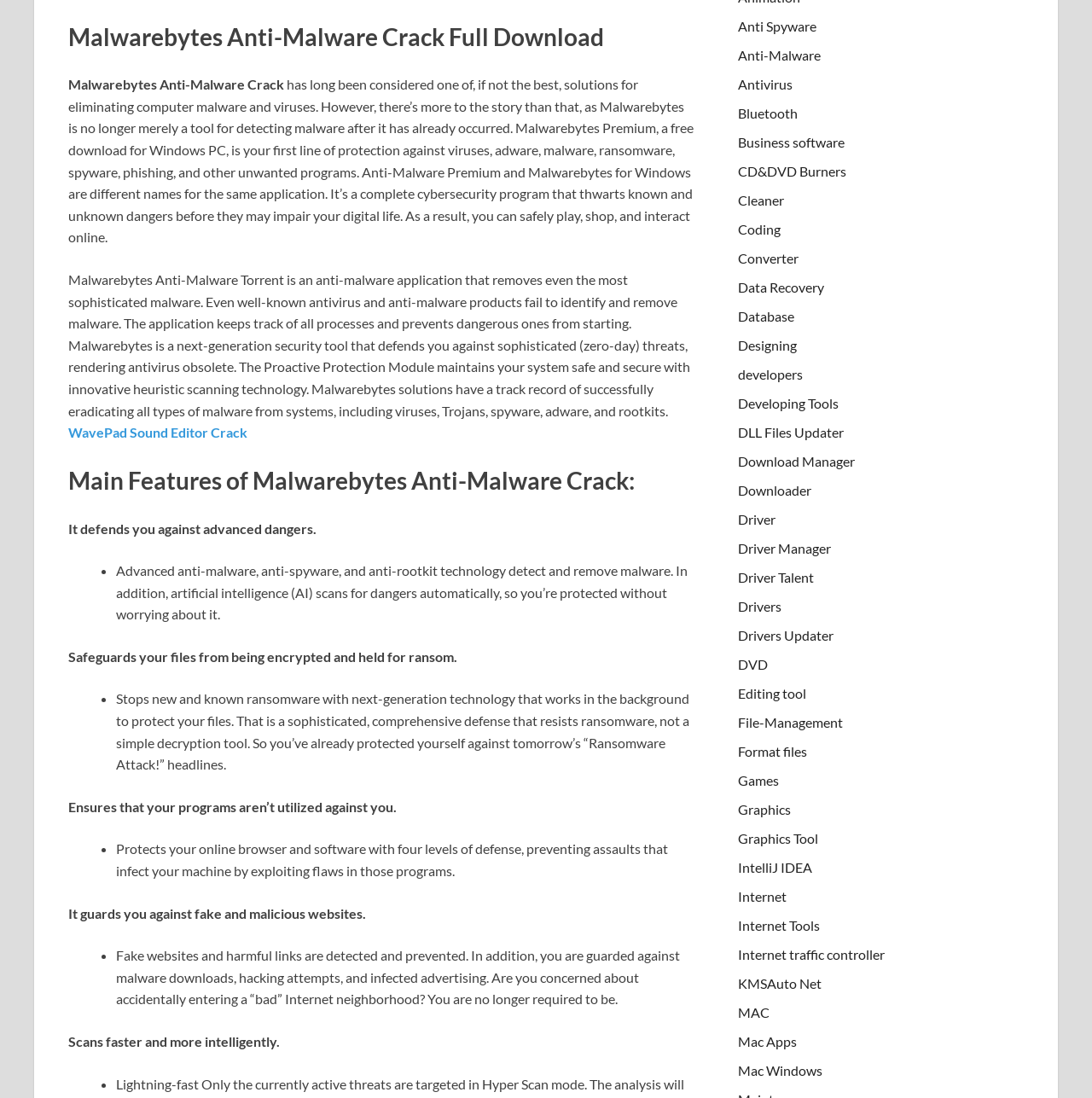Determine the bounding box coordinates of the region to click in order to accomplish the following instruction: "Click on Download Manager link". Provide the coordinates as four float numbers between 0 and 1, specifically [left, top, right, bottom].

[0.676, 0.413, 0.783, 0.427]